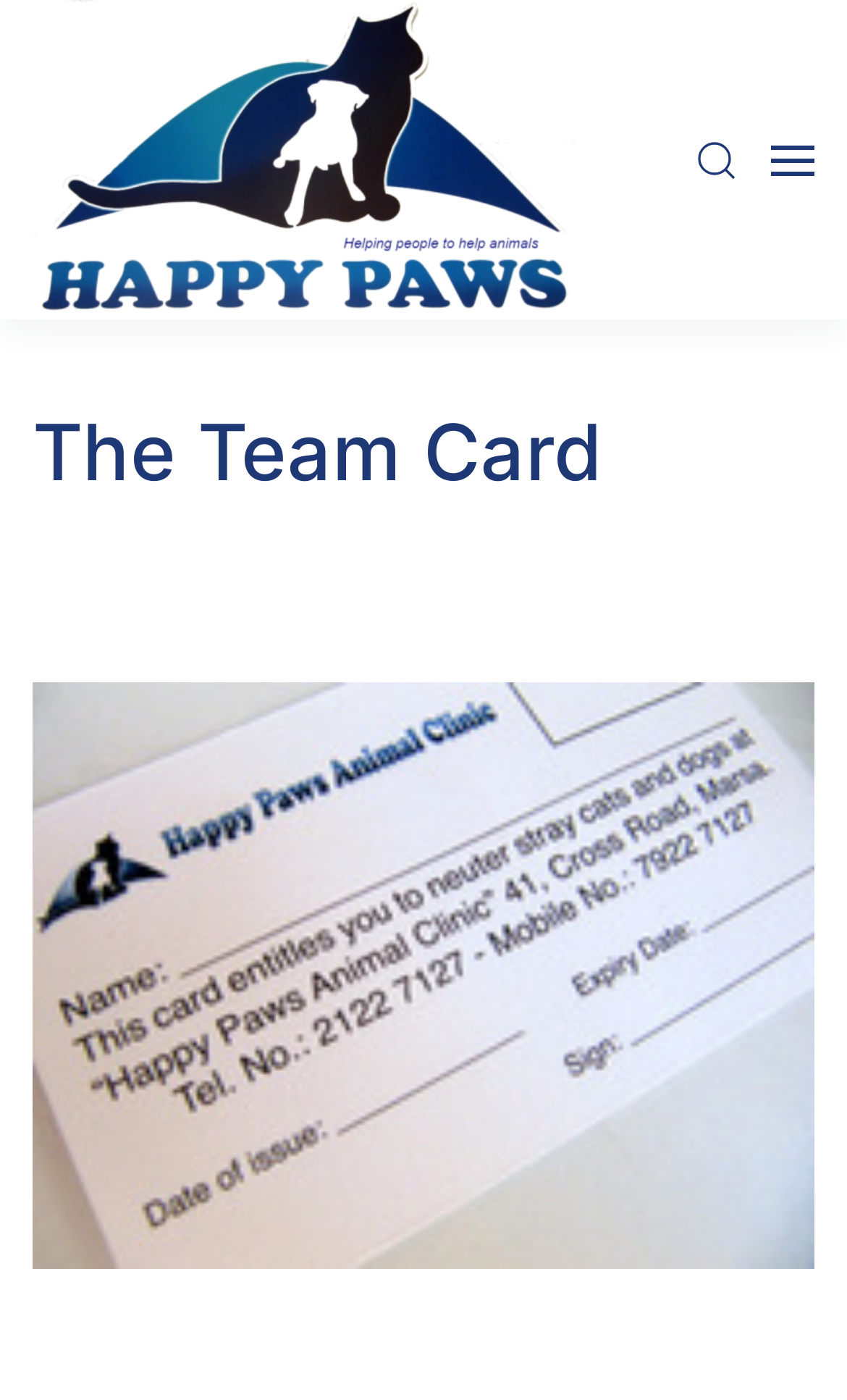What is the name of the dental organization?
Look at the screenshot and give a one-word or phrase answer.

Union Dental